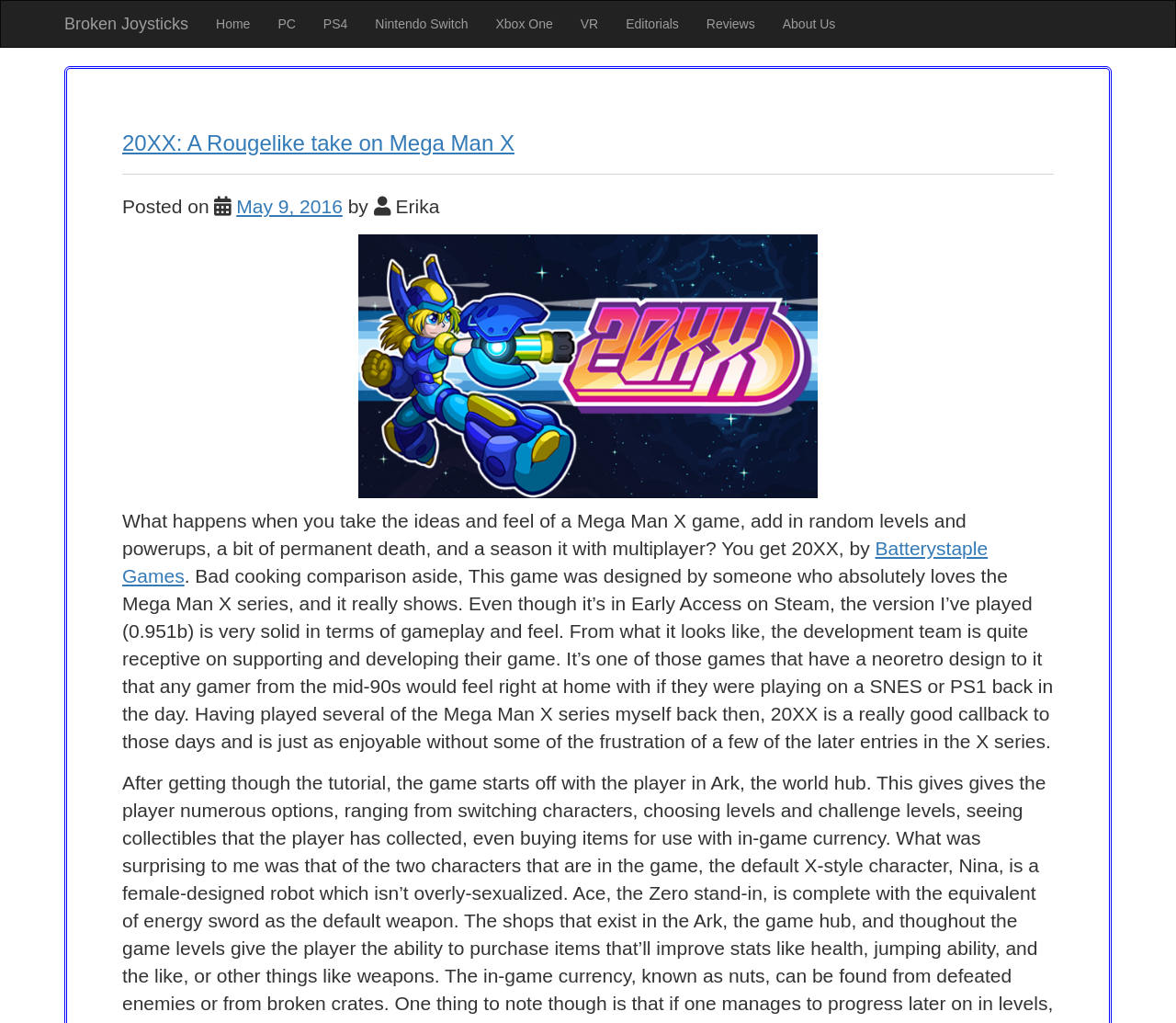Explain the webpage's layout and main content in detail.

This webpage is about a video game called 20XX, a roguelike take on Mega Man X. At the top, there is a navigation menu with links to different sections of the website, including Home, PC, PS4, Nintendo Switch, Xbox One, VR, Editorials, Reviews, and About Us. 

Below the navigation menu, there is a large heading that reads "20XX: A Rougelike take on Mega Man X" with a link to the same title. Underneath the heading, there is a horizontal separator line. 

To the left of the separator line, there is a section with text that reads "Posted on May 9, 2016 by Erika". Above this section, there is a large image with the title "20XX header". 

The main content of the webpage is a review of the game 20XX. The review starts with a question about what happens when you combine the ideas of Mega Man X with random levels, power-ups, permanent death, and multiplayer. It then introduces the game 20XX, developed by Batterystaple Games, and describes the gameplay and feel of the game. The review praises the game's design, which is reminiscent of the Mega Man X series, and notes that the development team is receptive to feedback and support. The review concludes by stating that the game is enjoyable and a good callback to the Mega Man X series.